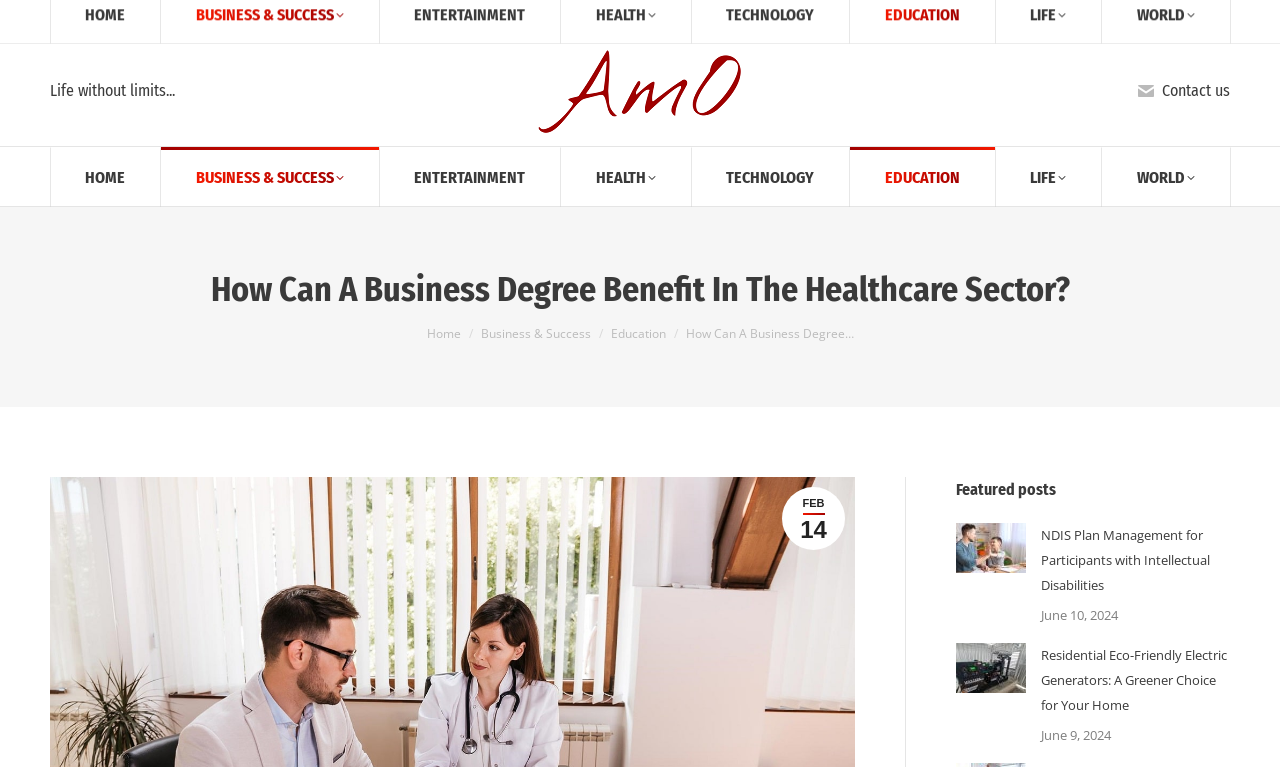Answer the question using only a single word or phrase: 
What is the title of the first featured post?

NDIS Plan Management for Participants with Intellectual Disabilities